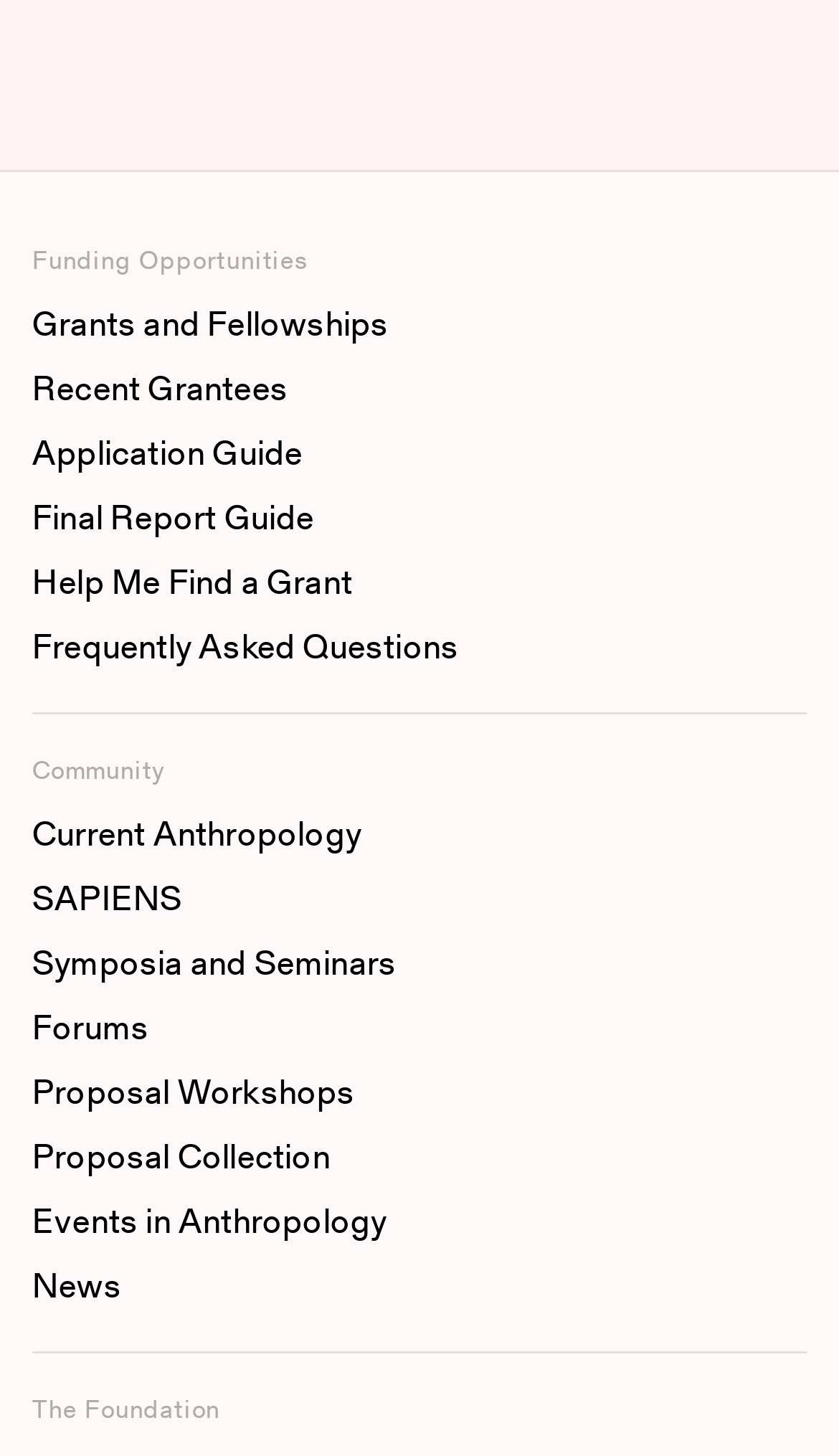What is the first link in the Funding Opportunities section?
Can you provide an in-depth and detailed response to the question?

I looked at the links under the 'Footer menu Funding Opportunities' section and found that the first link is 'Grants and Fellowships'.